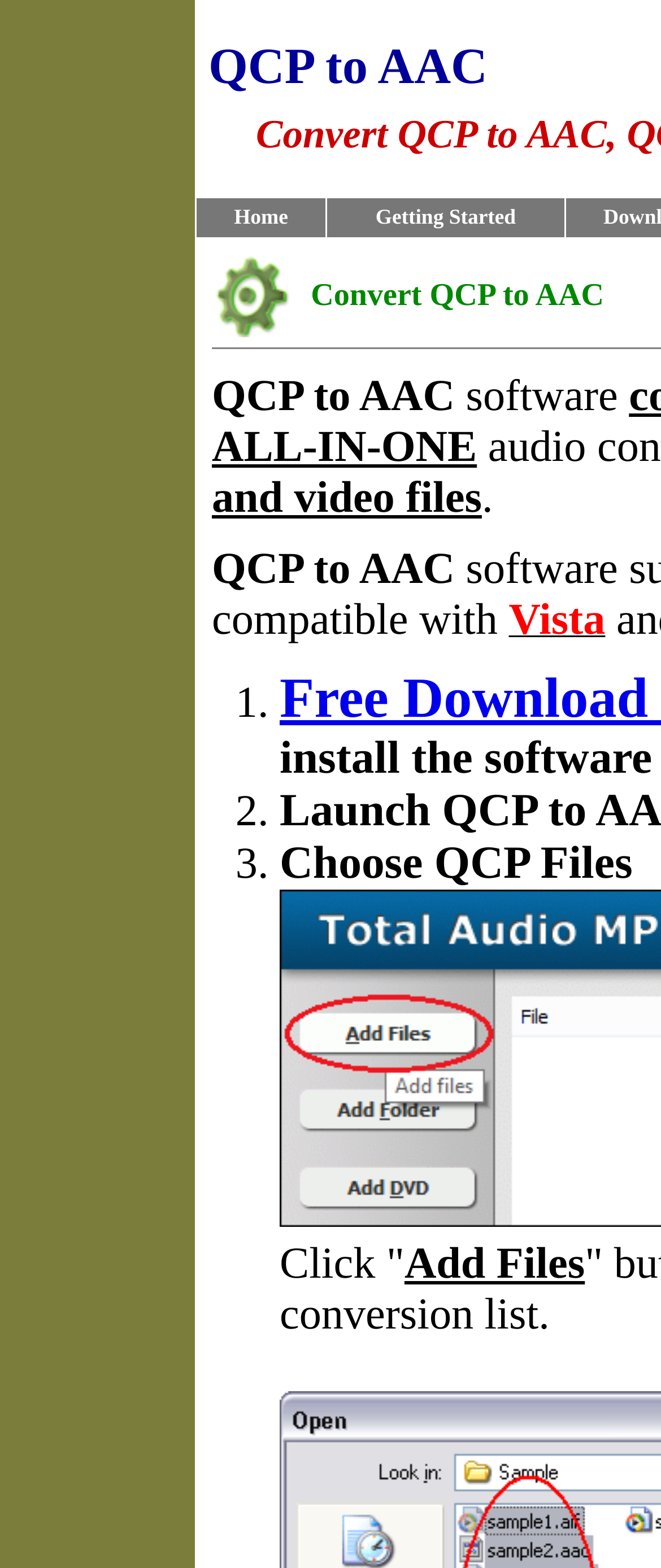What is the name of the software?
Carefully examine the image and provide a detailed answer to the question.

I found the answer by looking at the image description 'QCP to AAC Software' which is located inside a LayoutTableCell with bounding box coordinates [0.321, 0.163, 0.47, 0.215]. This suggests that the image is related to the software being discussed on the webpage.